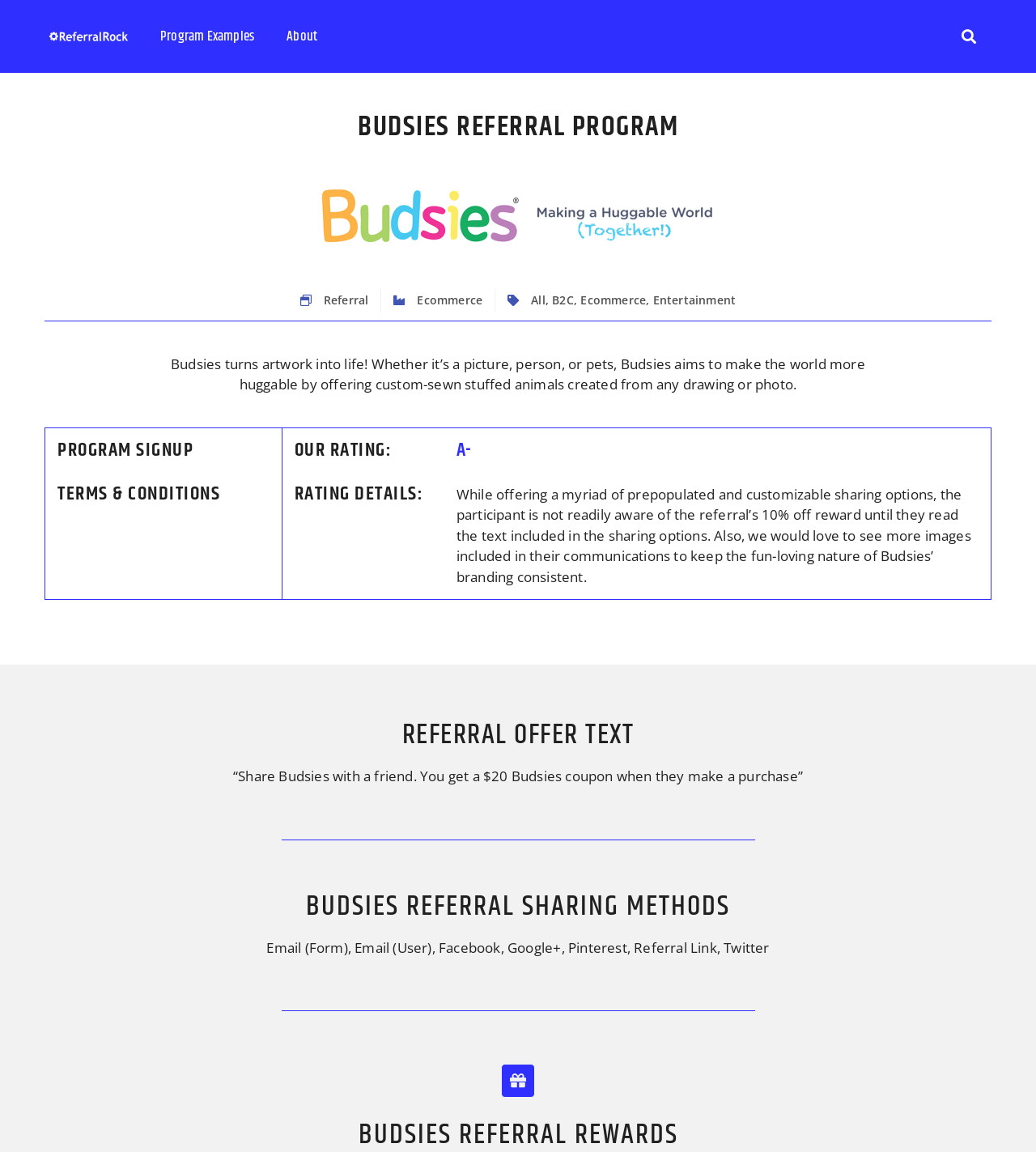Please determine the headline of the webpage and provide its content.

BUDSIES REFERRAL PROGRAM